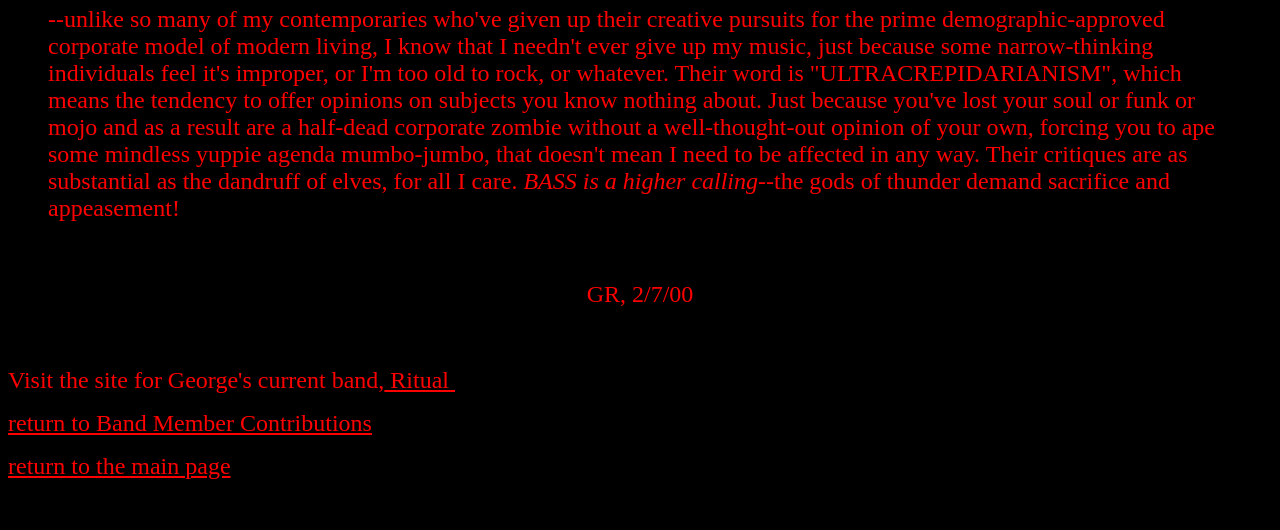Bounding box coordinates are specified in the format (top-left x, top-left y, bottom-right x, bottom-right y). All values are floating point numbers bounded between 0 and 1. Please provide the bounding box coordinate of the region this sentence describes: return to the main page

[0.006, 0.855, 0.18, 0.904]